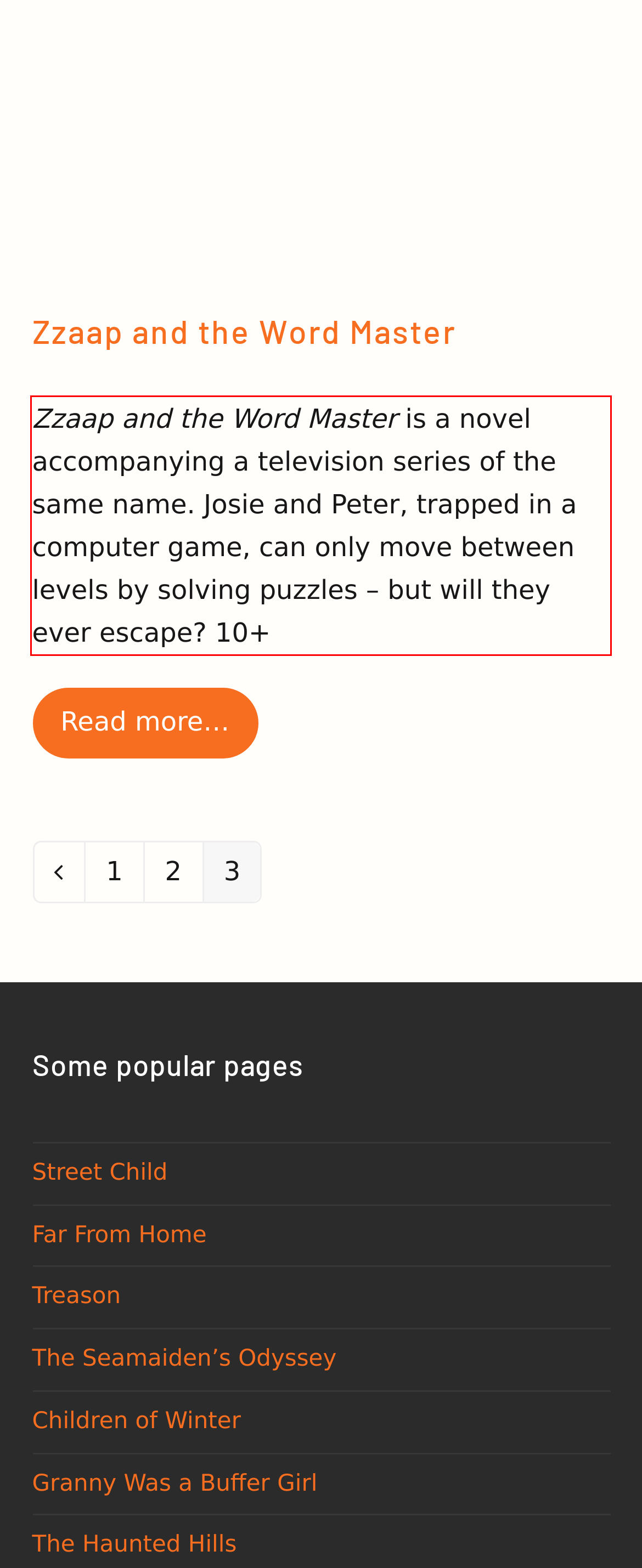Inspect the webpage screenshot that has a red bounding box and use OCR technology to read and display the text inside the red bounding box.

Zzaap and the Word Master is a novel accompanying a television series of the same name. Josie and Peter, trapped in a computer game, can only move between levels by solving puzzles – but will they ever escape? 10+